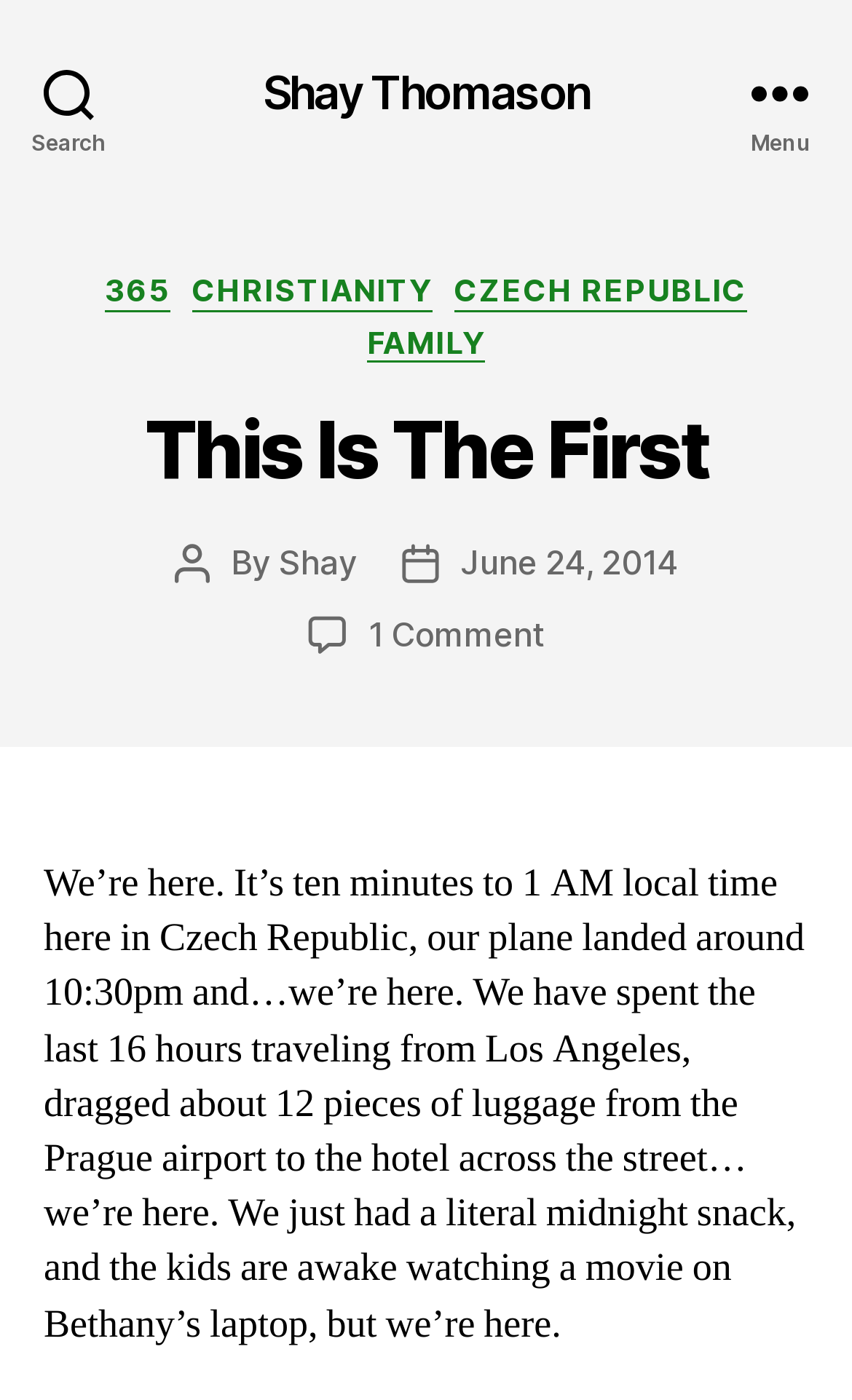Identify the bounding box coordinates for the region to click in order to carry out this instruction: "View the Categories". Provide the coordinates using four float numbers between 0 and 1, formatted as [left, top, right, bottom].

[0.497, 0.184, 0.724, 0.217]